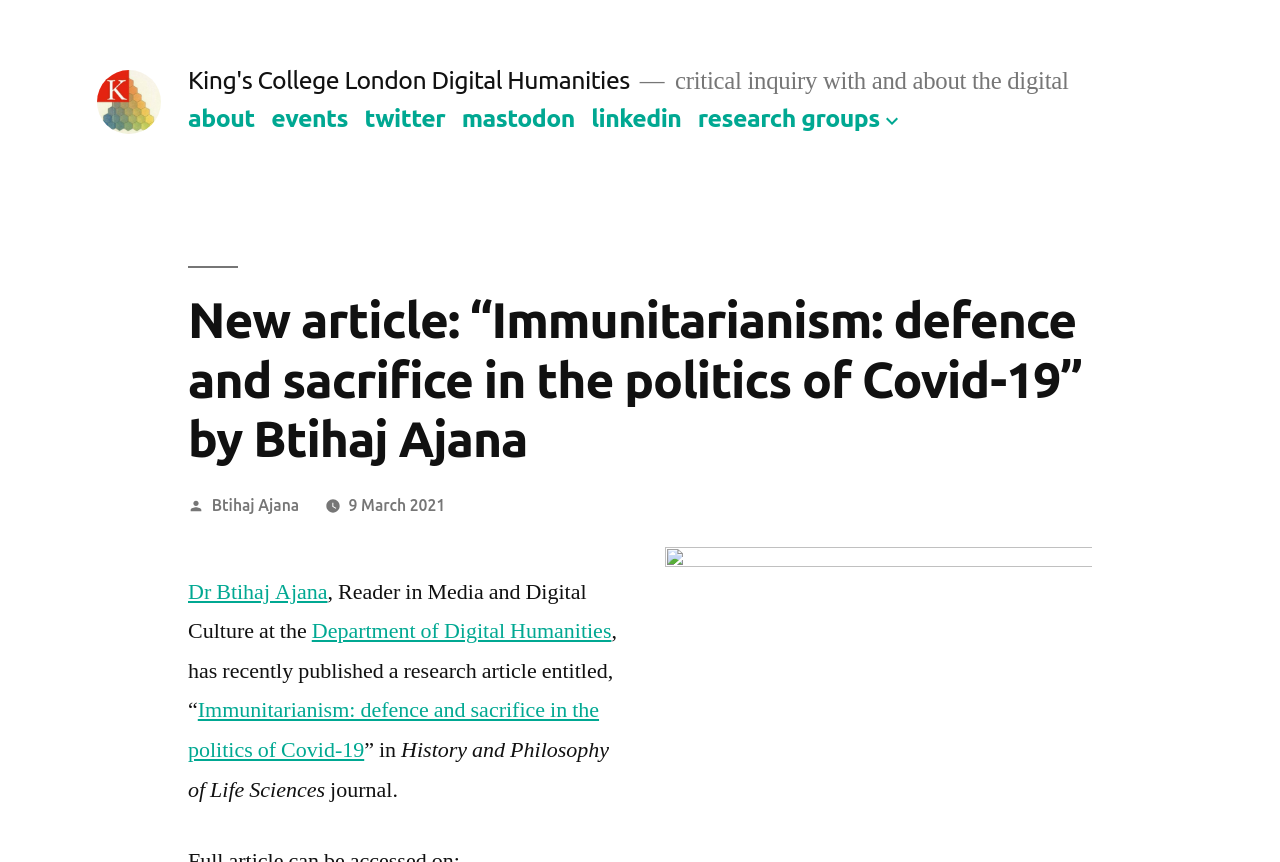Analyze the image and deliver a detailed answer to the question: When was the article posted?

I found the answer by looking at the text '9 March 2021' which indicates the date when the article was posted.